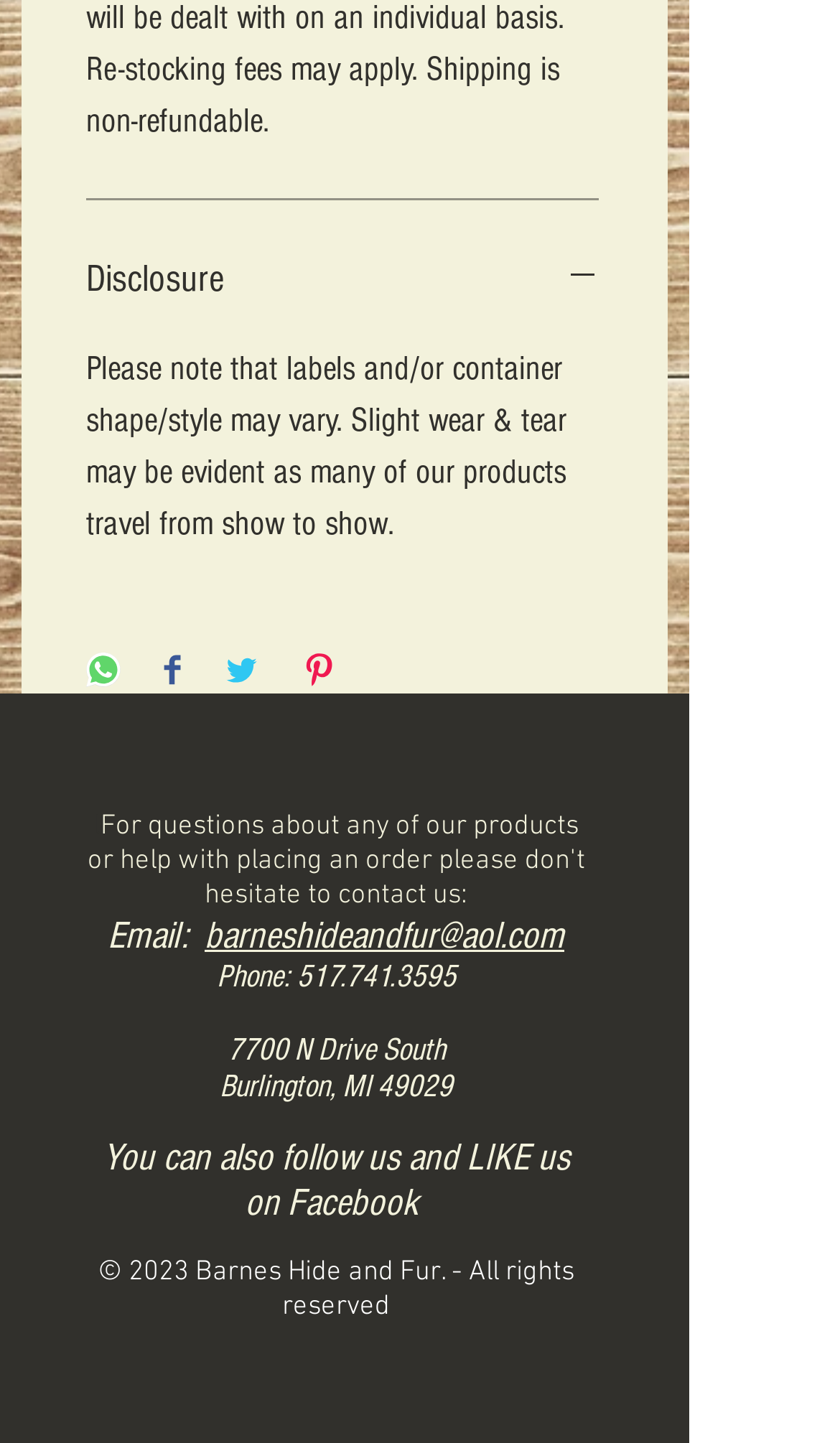What is the company's email address? Observe the screenshot and provide a one-word or short phrase answer.

barneshideandfur@aol.com